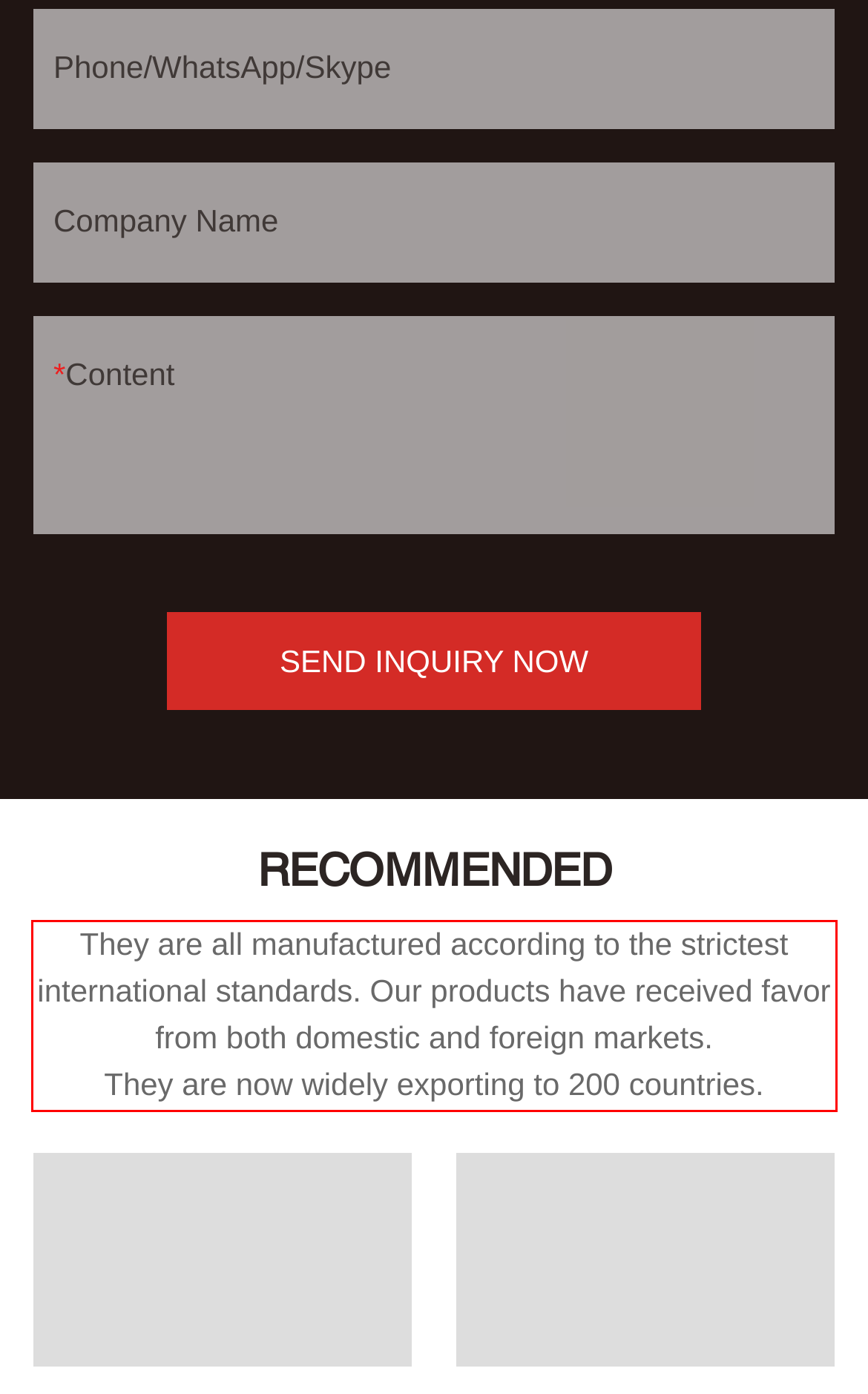Please analyze the provided webpage screenshot and perform OCR to extract the text content from the red rectangle bounding box.

They are all manufactured according to the strictest international standards. Our products have received favor from both domestic and foreign markets. They are now widely exporting to 200 countries.